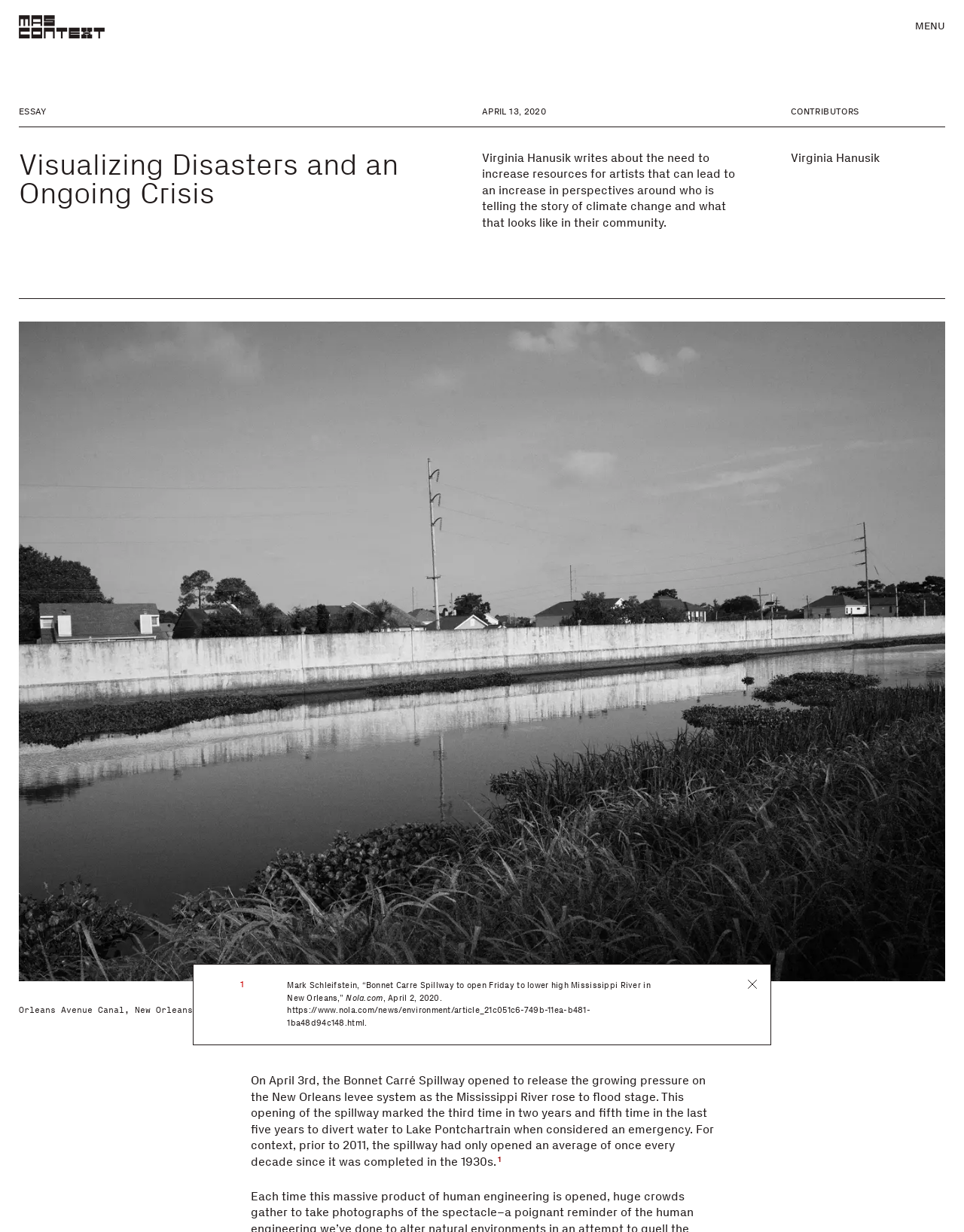What is the source of the article about the Bonnet Carré Spillway?
Please provide a full and detailed response to the question.

The source is mentioned in the footnote 'Mark Schleifstein, “Bonnet Carre Spillway to open Friday to lower high Mississippi River in New Orleans,” Nola.com, April 2, 2020'.